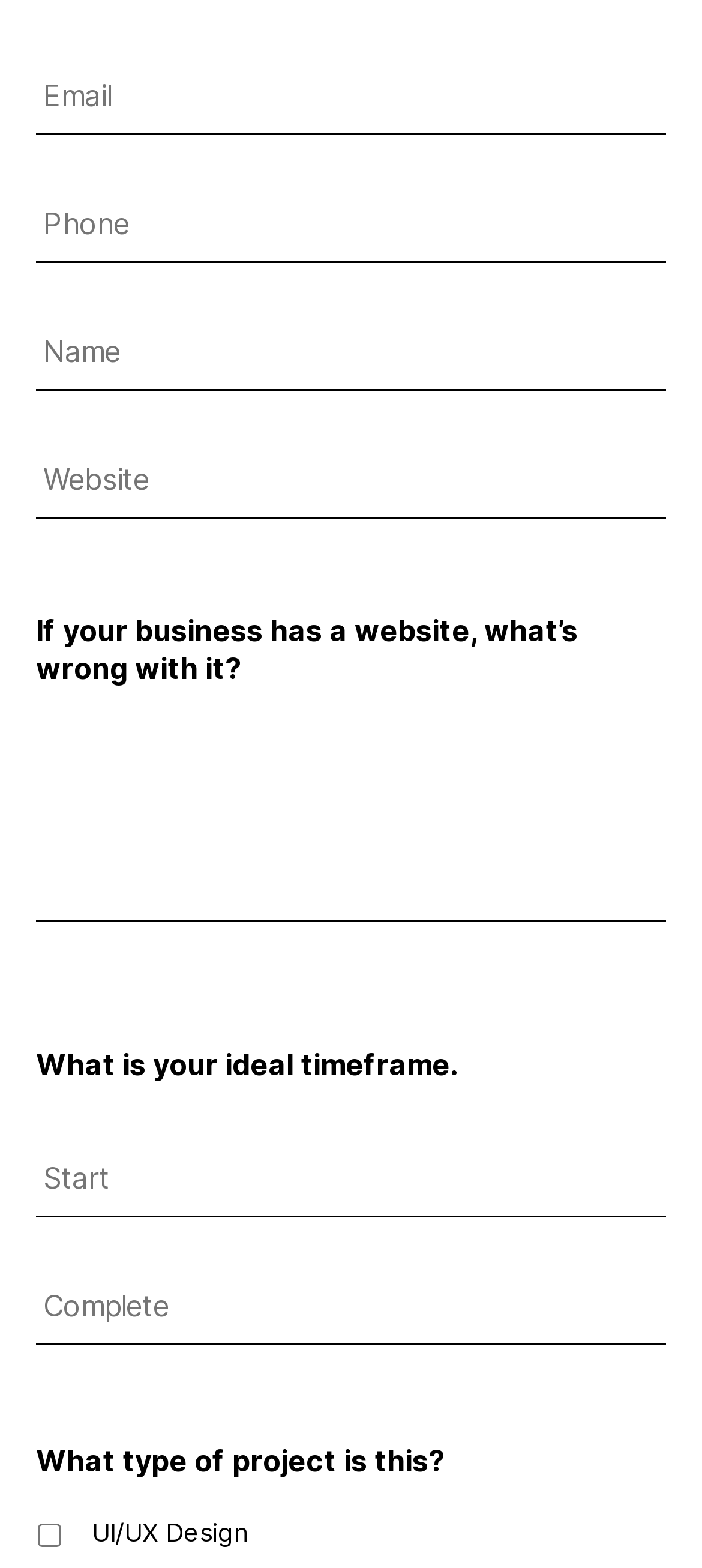Identify the bounding box coordinates of the clickable region required to complete the instruction: "Enter email". The coordinates should be given as four float numbers within the range of 0 and 1, i.e., [left, top, right, bottom].

[0.051, 0.037, 0.949, 0.086]